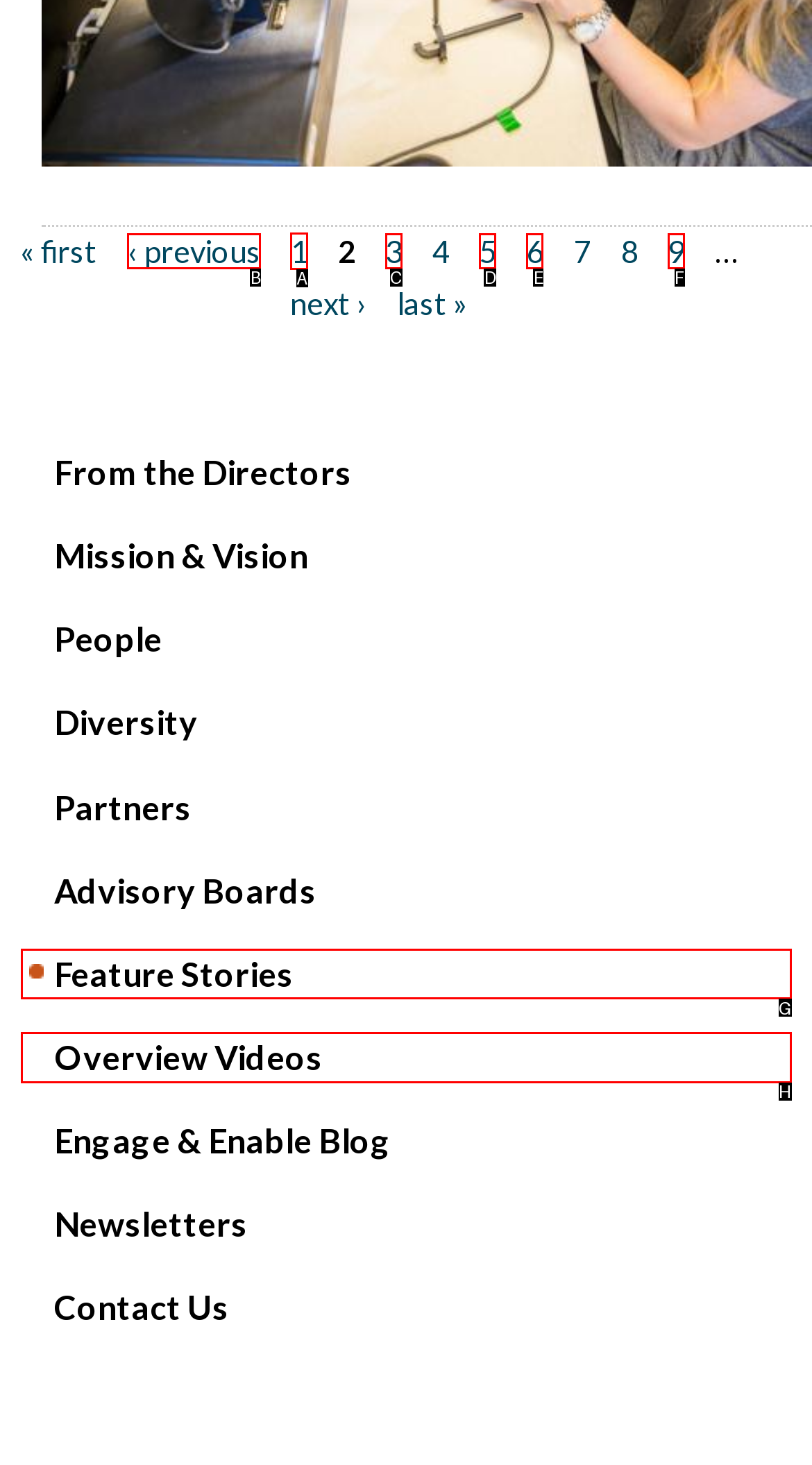Identify the HTML element to select in order to accomplish the following task: go to page 1
Reply with the letter of the chosen option from the given choices directly.

A